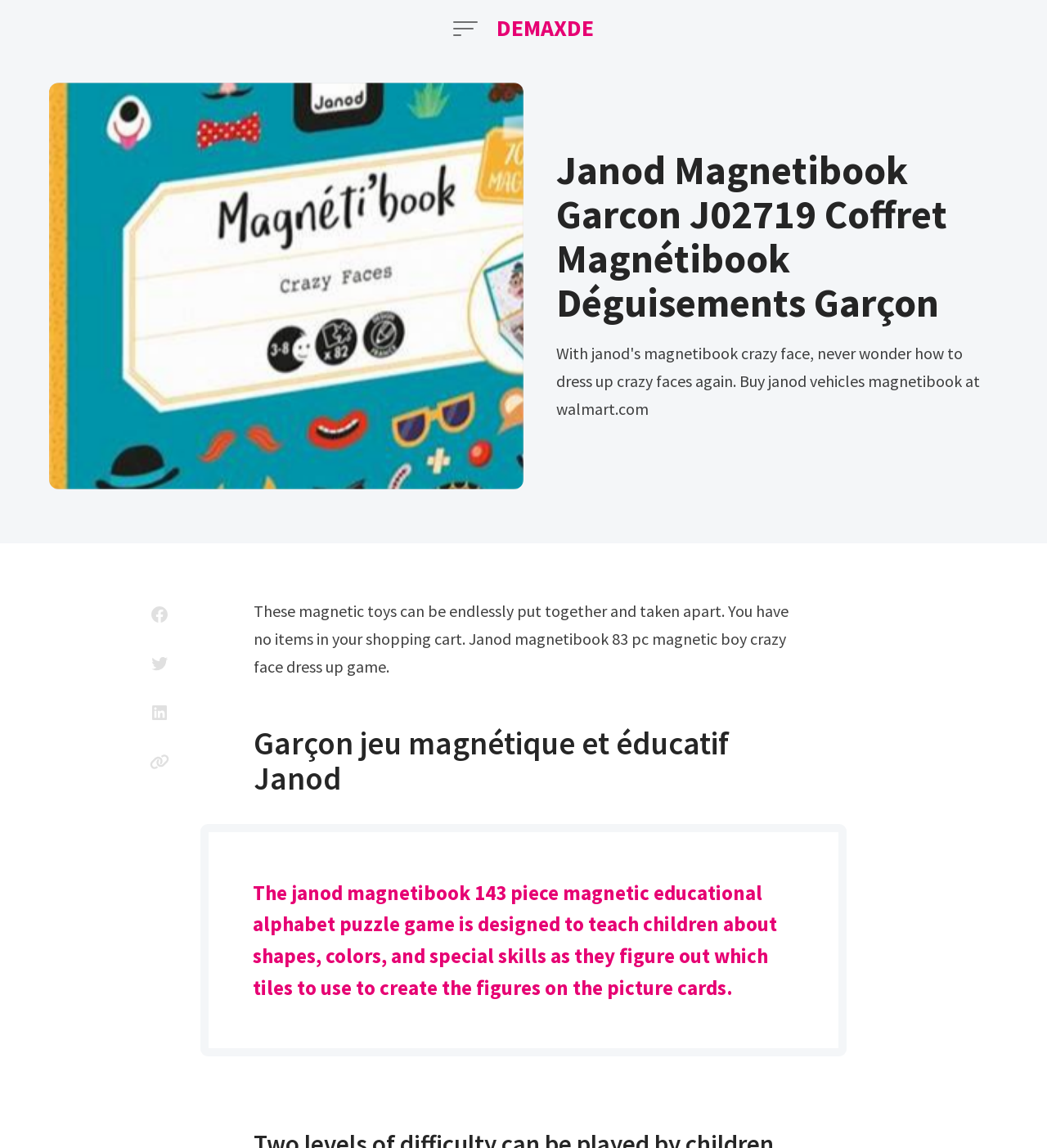Given the webpage screenshot, identify the bounding box of the UI element that matches this description: "title="Share on Twitter"".

[0.129, 0.556, 0.176, 0.599]